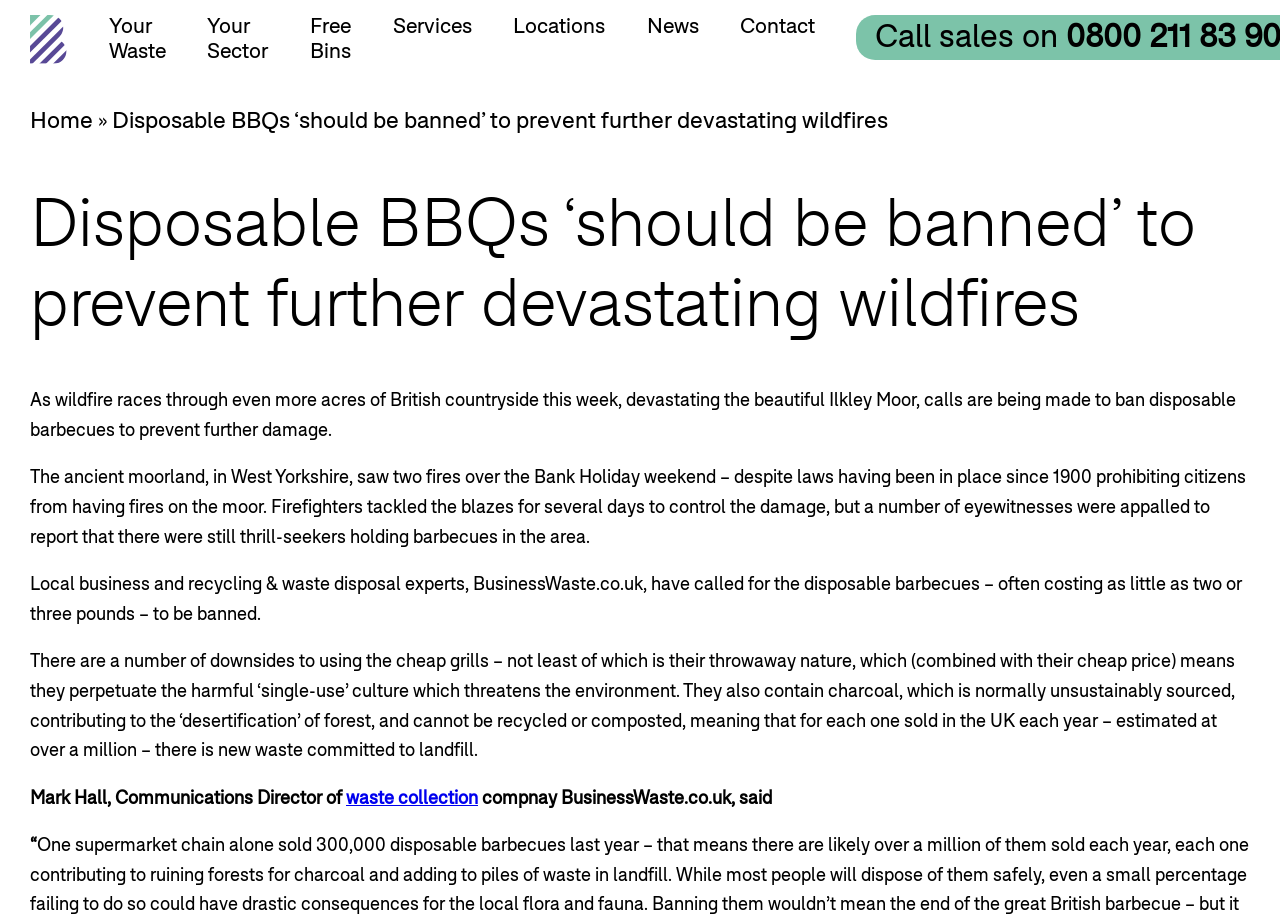Please mark the bounding box coordinates of the area that should be clicked to carry out the instruction: "Go to 'Your Waste' page".

[0.069, 0.016, 0.146, 0.087]